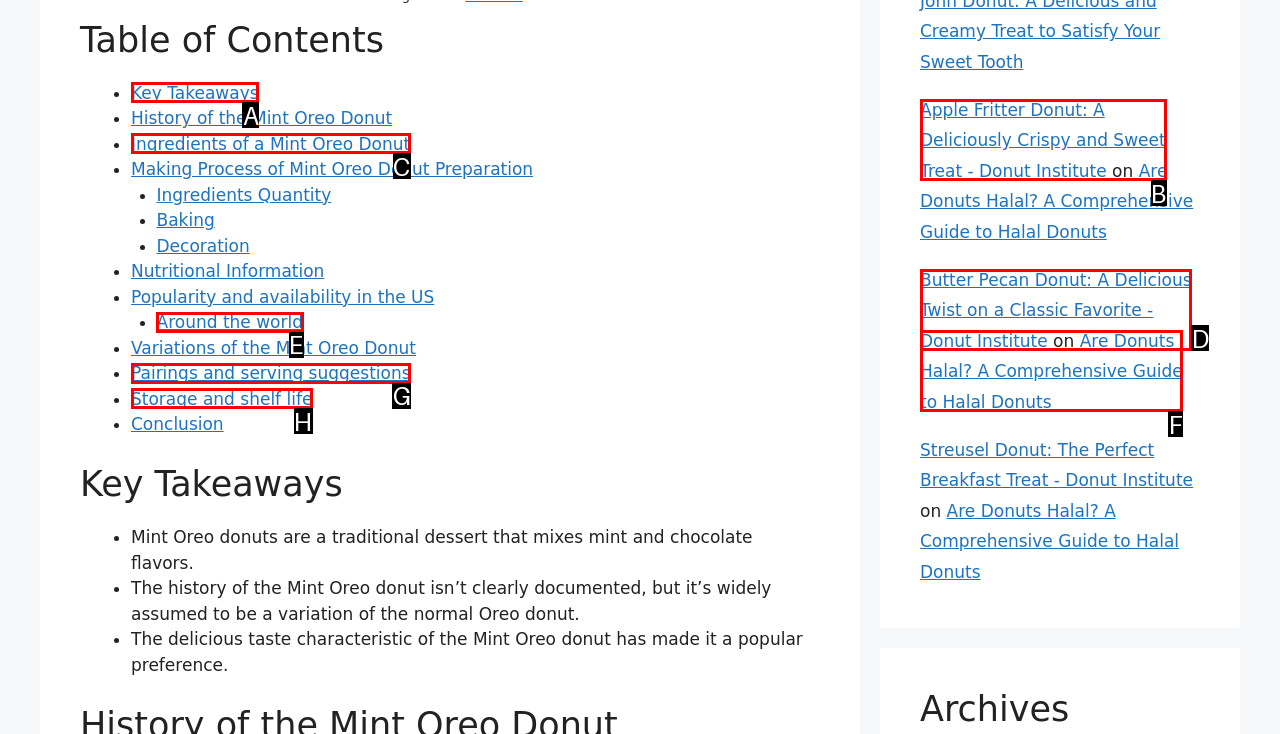Identify the correct UI element to click to achieve the task: Visit 'Apple Fritter Donut: A Deliciously Crispy and Sweet Treat - Donut Institute'.
Answer with the letter of the appropriate option from the choices given.

B